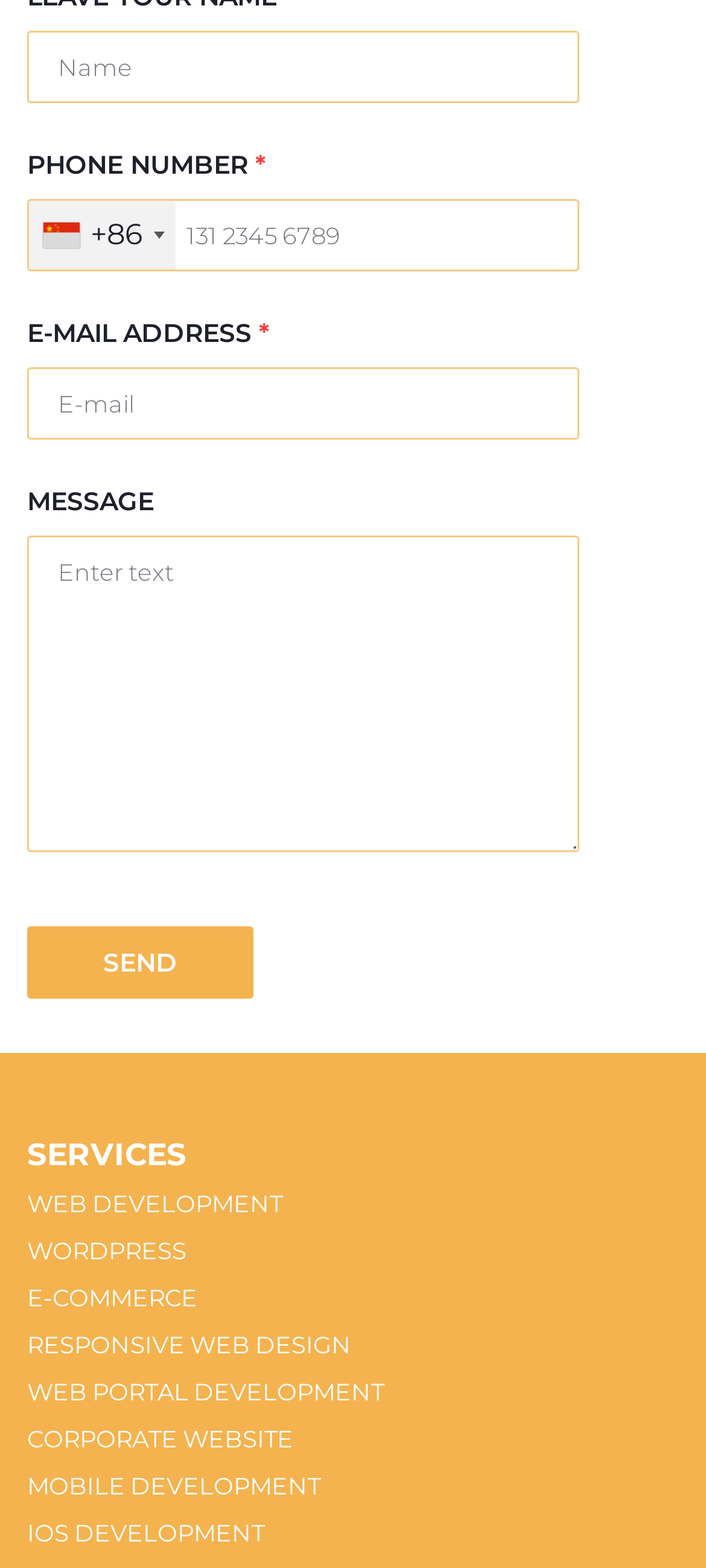Please locate the bounding box coordinates of the element that should be clicked to complete the given instruction: "leave a comment".

None